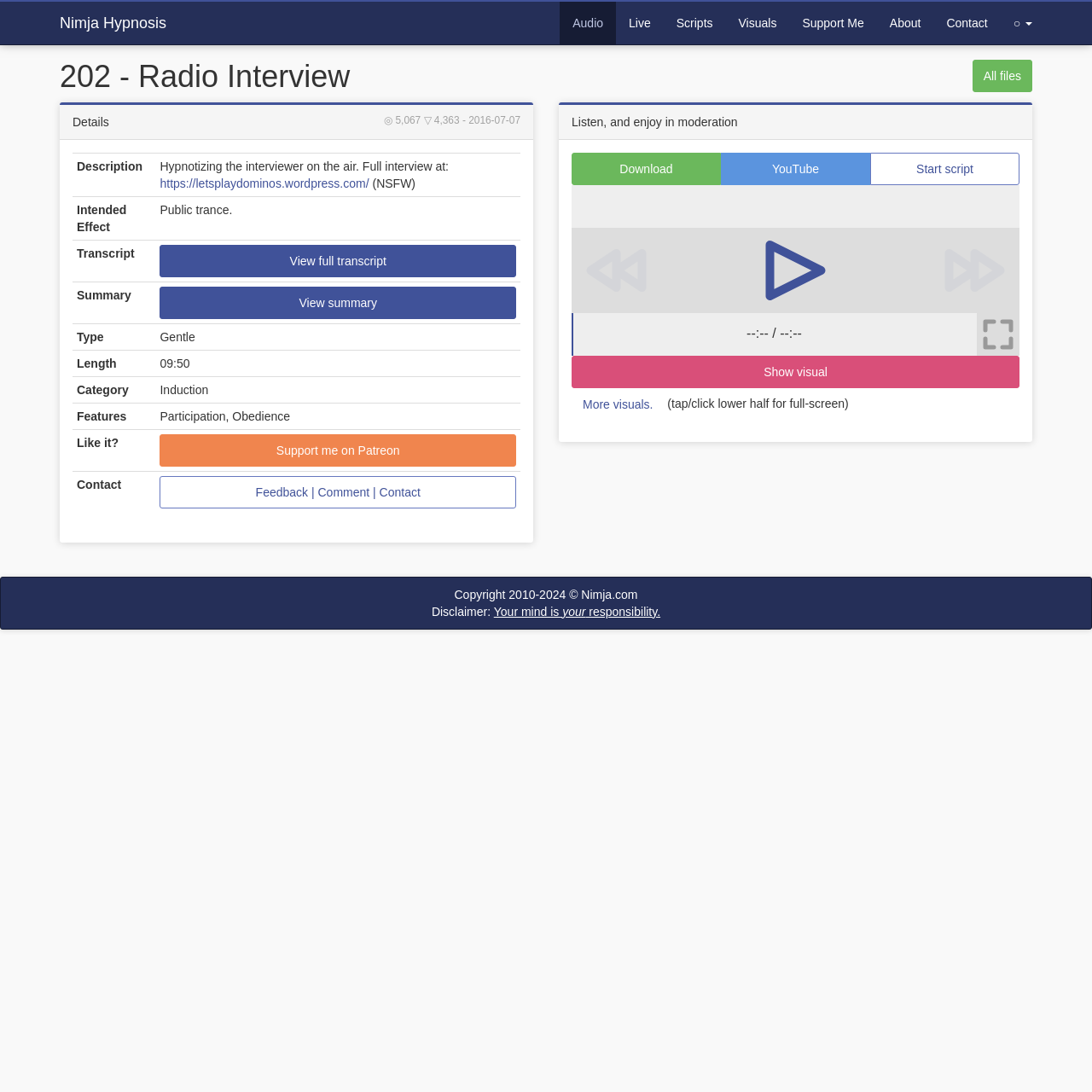Extract the bounding box coordinates for the described element: "More visuals.". The coordinates should be represented as four float numbers between 0 and 1: [left, top, right, bottom].

[0.523, 0.355, 0.608, 0.385]